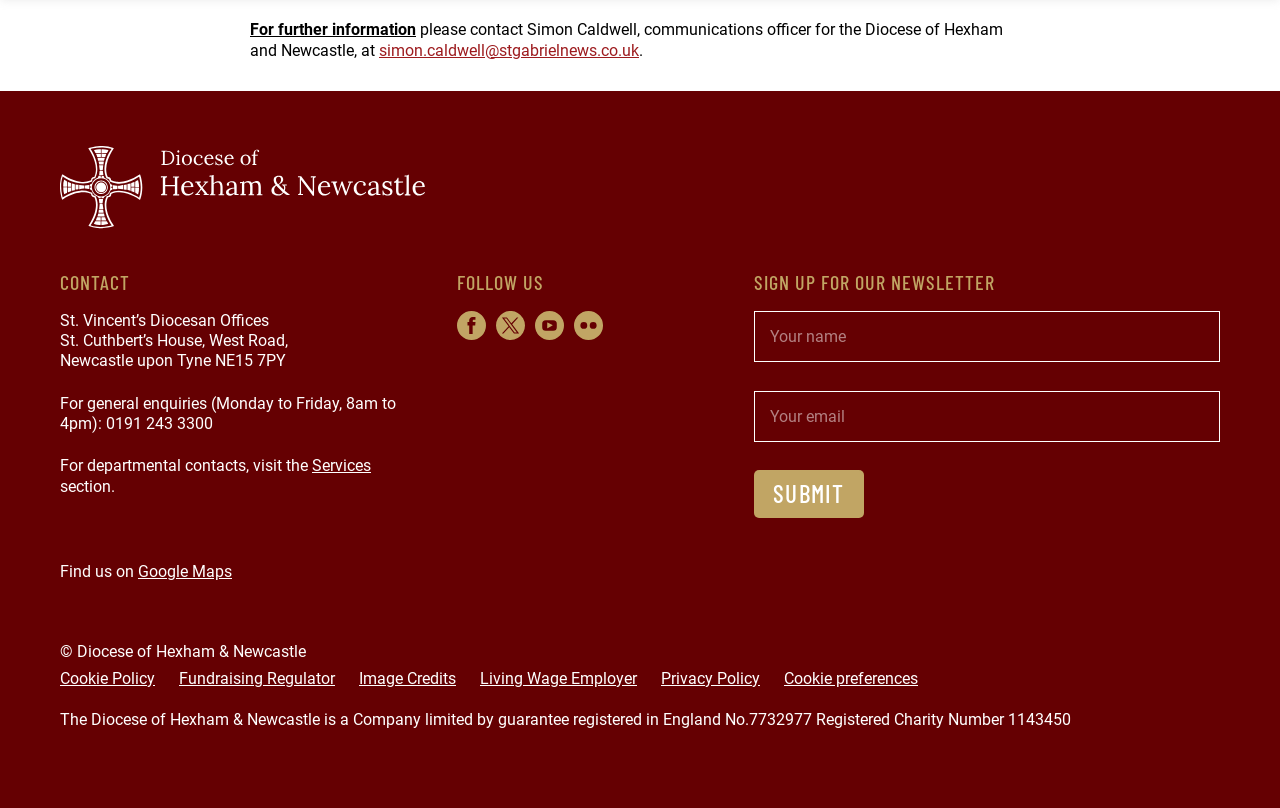Using the given description, provide the bounding box coordinates formatted as (top-left x, top-left y, bottom-right x, bottom-right y), with all values being floating point numbers between 0 and 1. Description: Living Wage Employer

[0.375, 0.828, 0.498, 0.851]